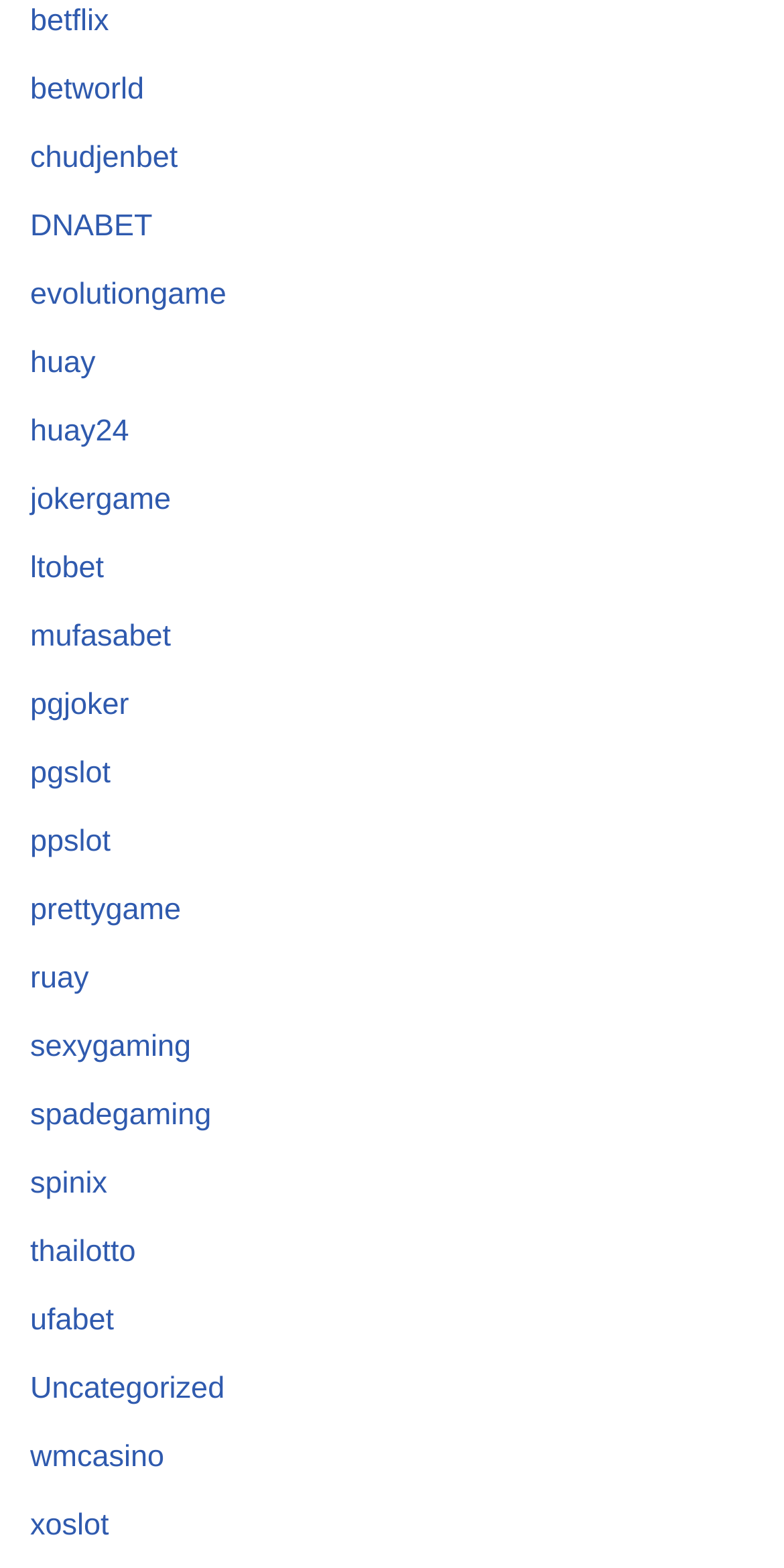Respond with a single word or phrase:
What is the last link on the webpage?

xoslot